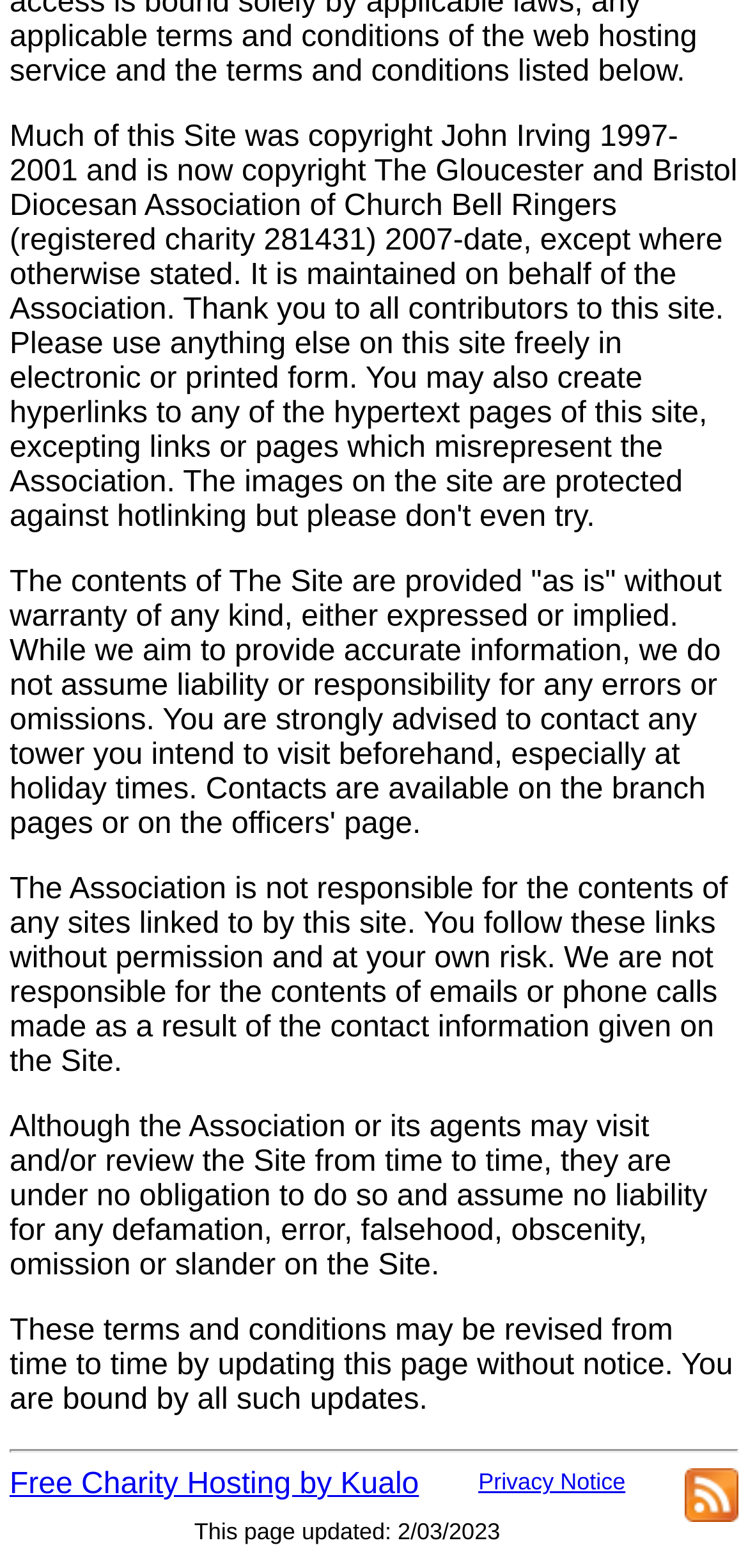What is the purpose of the website?
Using the details shown in the screenshot, provide a comprehensive answer to the question.

Based on the content of the webpage, it appears that the website is providing information about towers and their contacts, and it also has a news feed and a privacy notice, indicating that its purpose is to provide information to users.